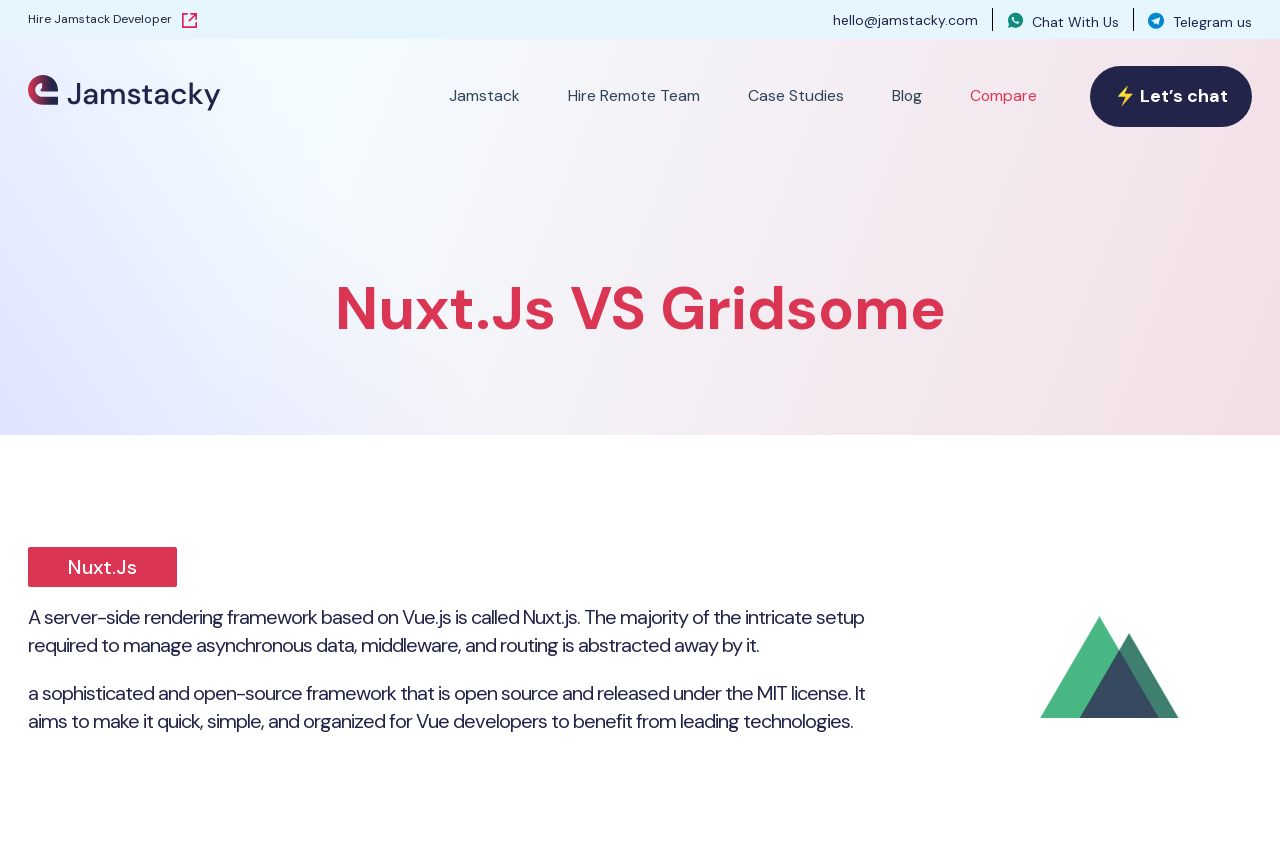Respond to the question below with a single word or phrase:
What is the name of the company at the top left?

Jamstacky